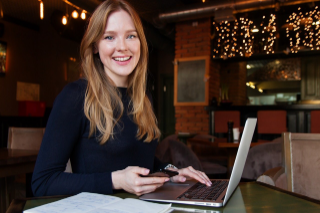What is the color of the woman's sweater?
Examine the image closely and answer the question with as much detail as possible.

The woman is dressed in a dark-colored sweater, which is evident from the image. The exact shade of the sweater is not specified, but it is described as dark, which implies that it is a muted or rich tone.